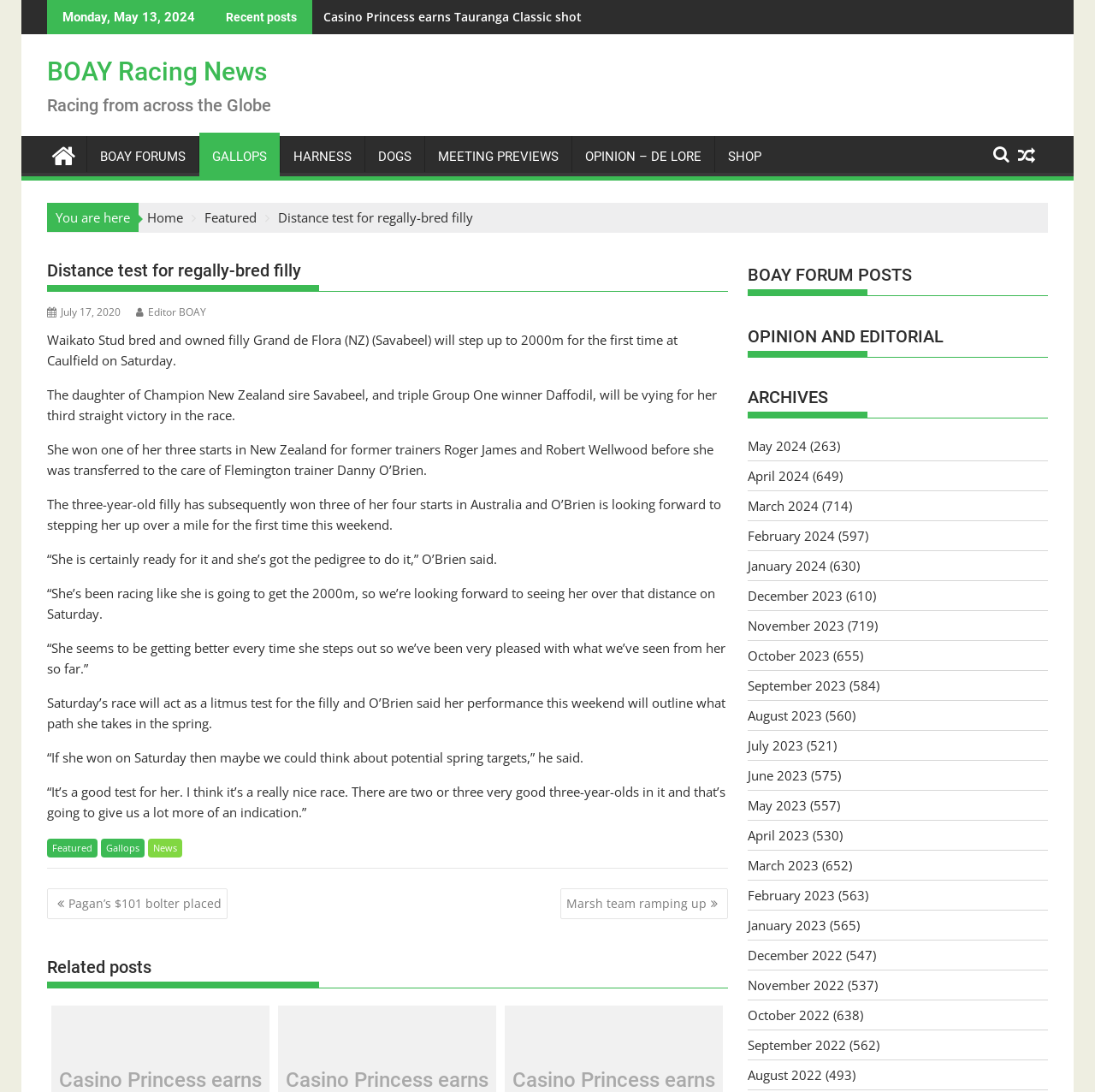Please specify the bounding box coordinates of the element that should be clicked to execute the given instruction: 'Read the 'Distance test for regally-bred filly' article'. Ensure the coordinates are four float numbers between 0 and 1, expressed as [left, top, right, bottom].

[0.254, 0.191, 0.432, 0.207]